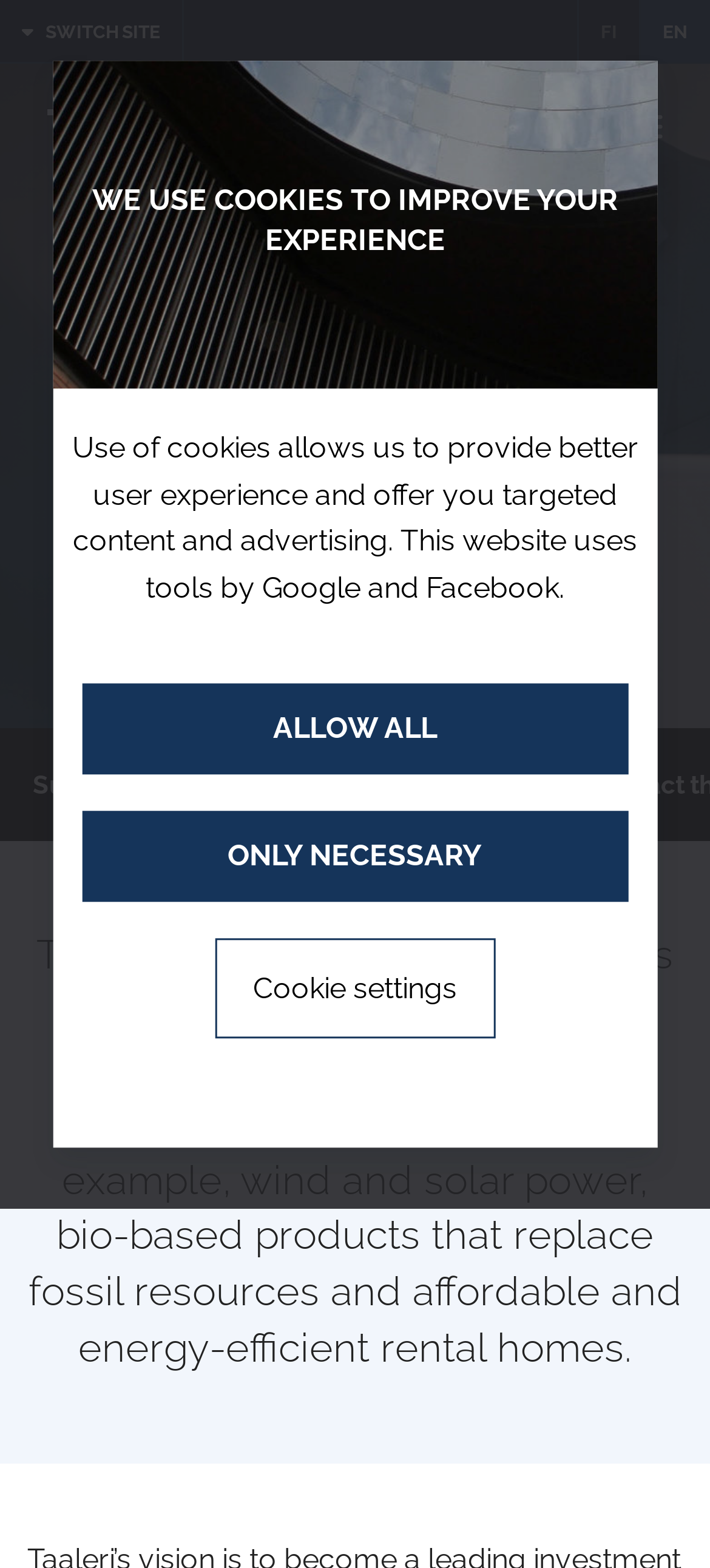Identify the bounding box coordinates for the region to click in order to carry out this instruction: "Click the Taaleri logo". Provide the coordinates using four float numbers between 0 and 1, formatted as [left, top, right, bottom].

[0.067, 0.07, 0.374, 0.091]